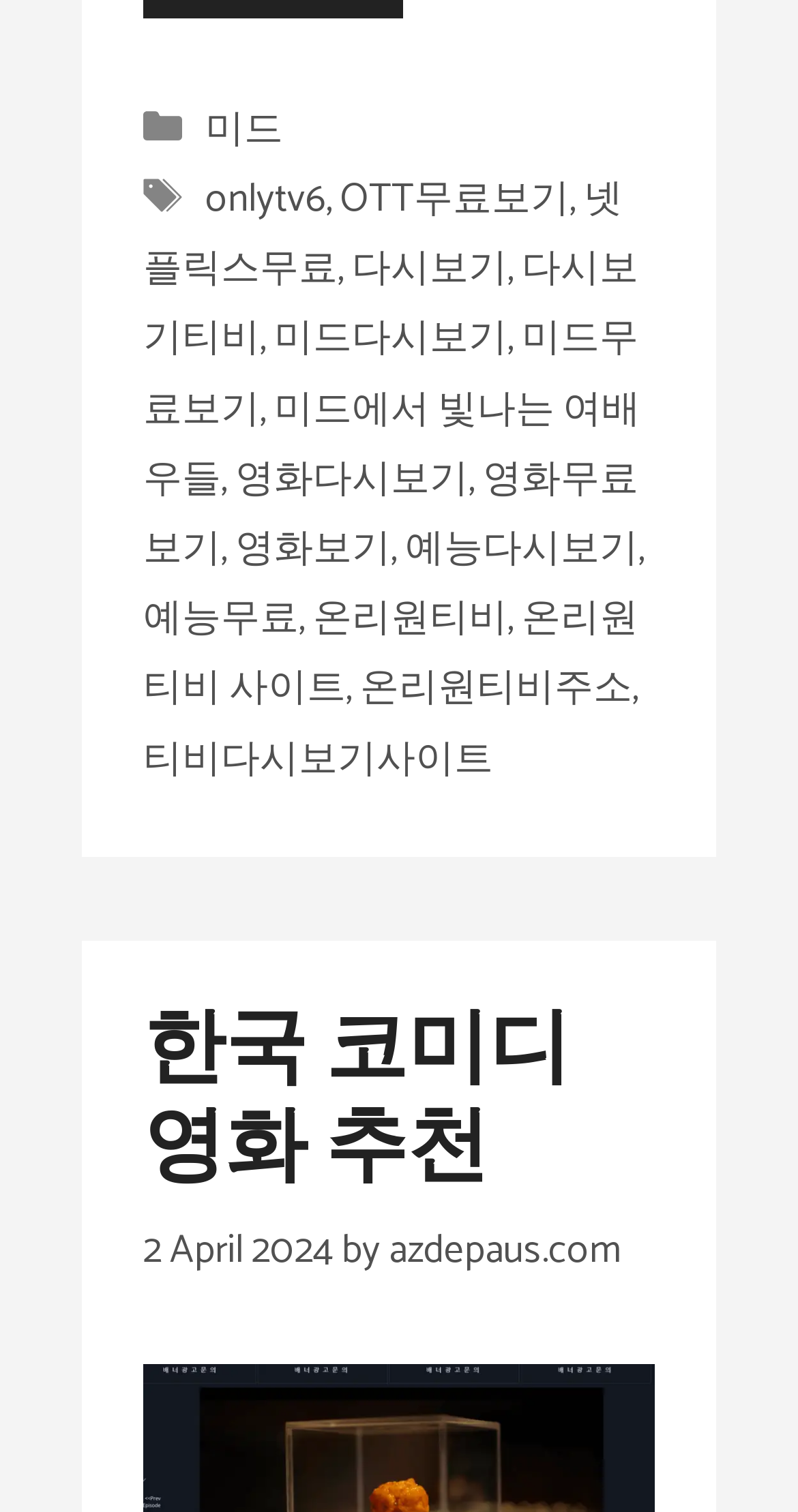Give a succinct answer to this question in a single word or phrase: 
How many categories are listed?

2